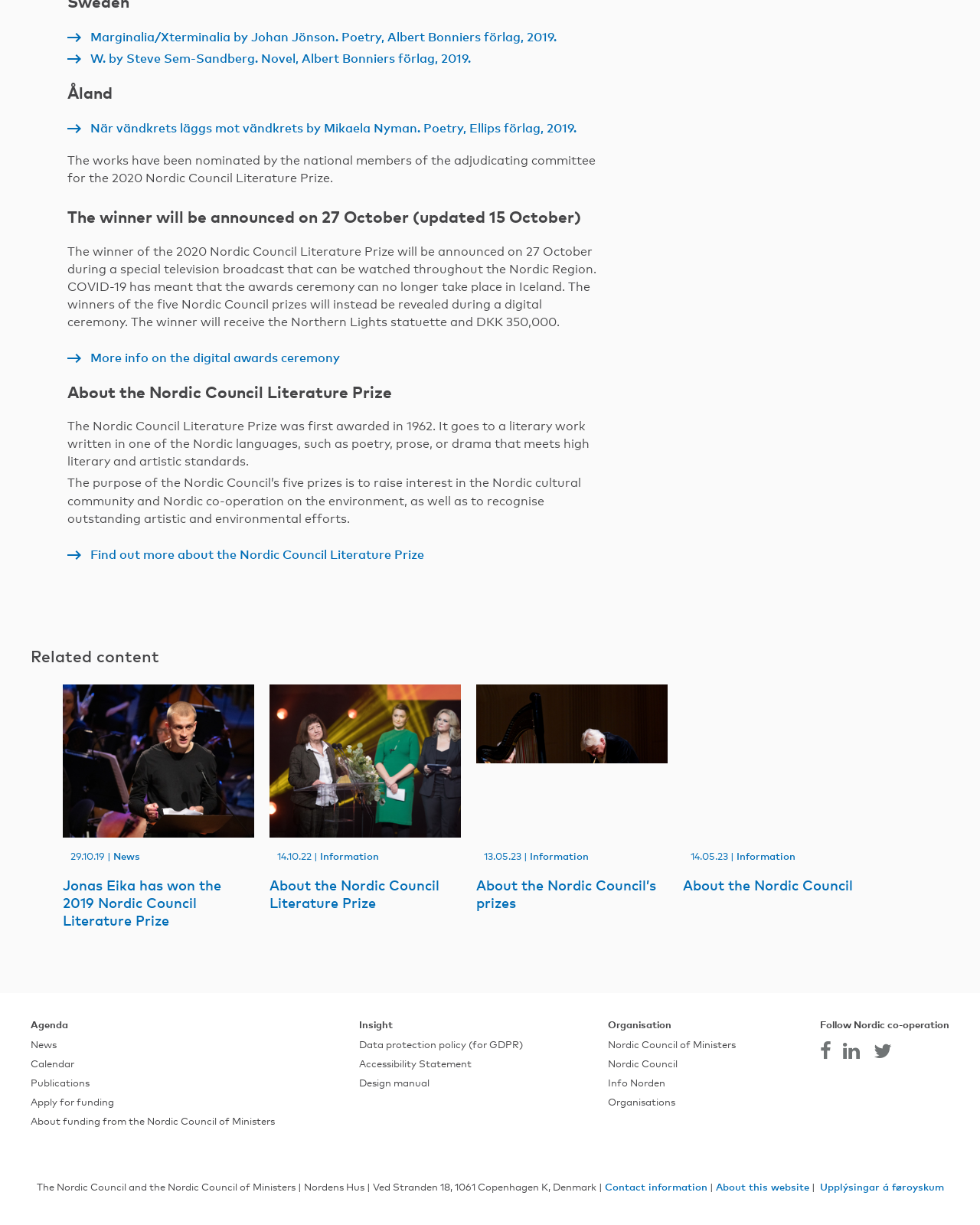What is the purpose of the Nordic Council’s five prizes? Observe the screenshot and provide a one-word or short phrase answer.

To raise interest in the Nordic cultural community and Nordic co-operation on the environment